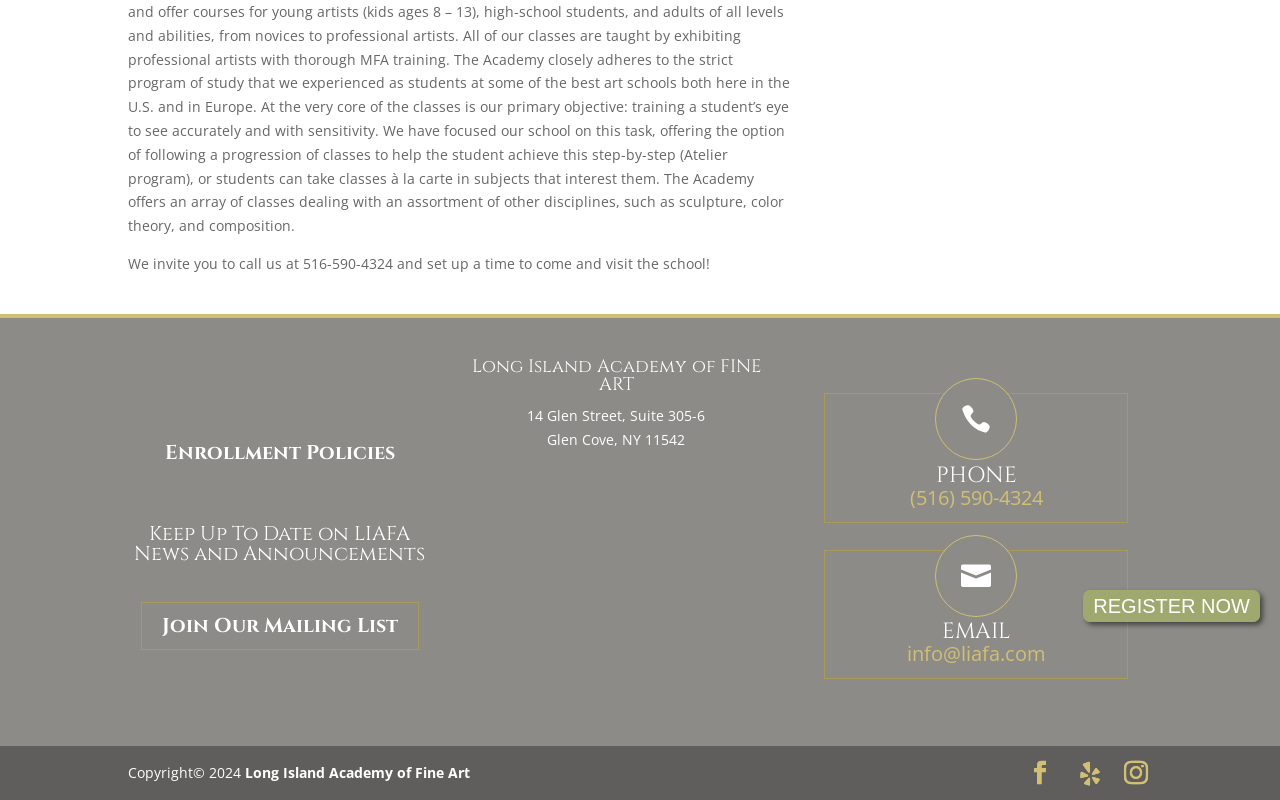Provide the bounding box coordinates of the HTML element this sentence describes: "Enrollment Policies". The bounding box coordinates consist of four float numbers between 0 and 1, i.e., [left, top, right, bottom].

[0.129, 0.549, 0.309, 0.582]